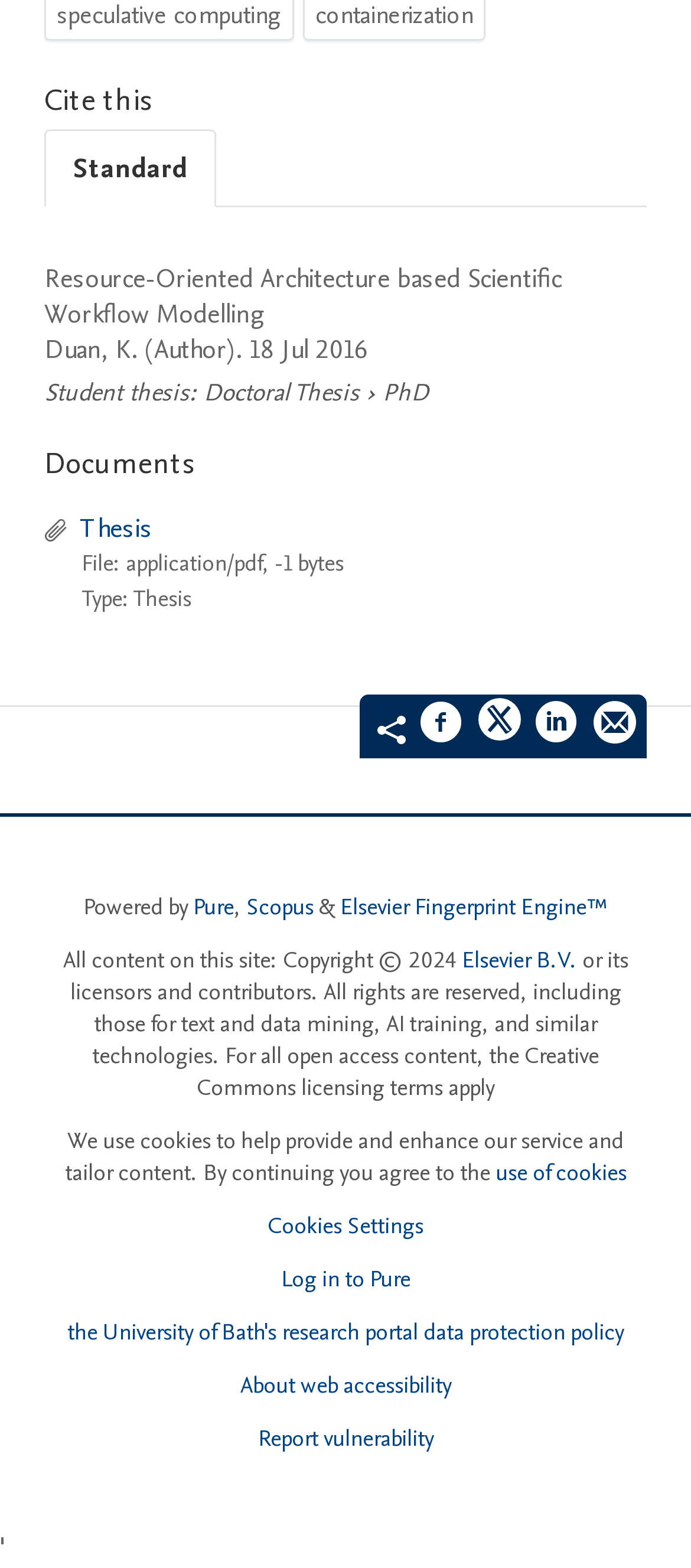Please find the bounding box coordinates of the element that must be clicked to perform the given instruction: "Check cookies settings". The coordinates should be four float numbers from 0 to 1, i.e., [left, top, right, bottom].

[0.387, 0.775, 0.613, 0.792]